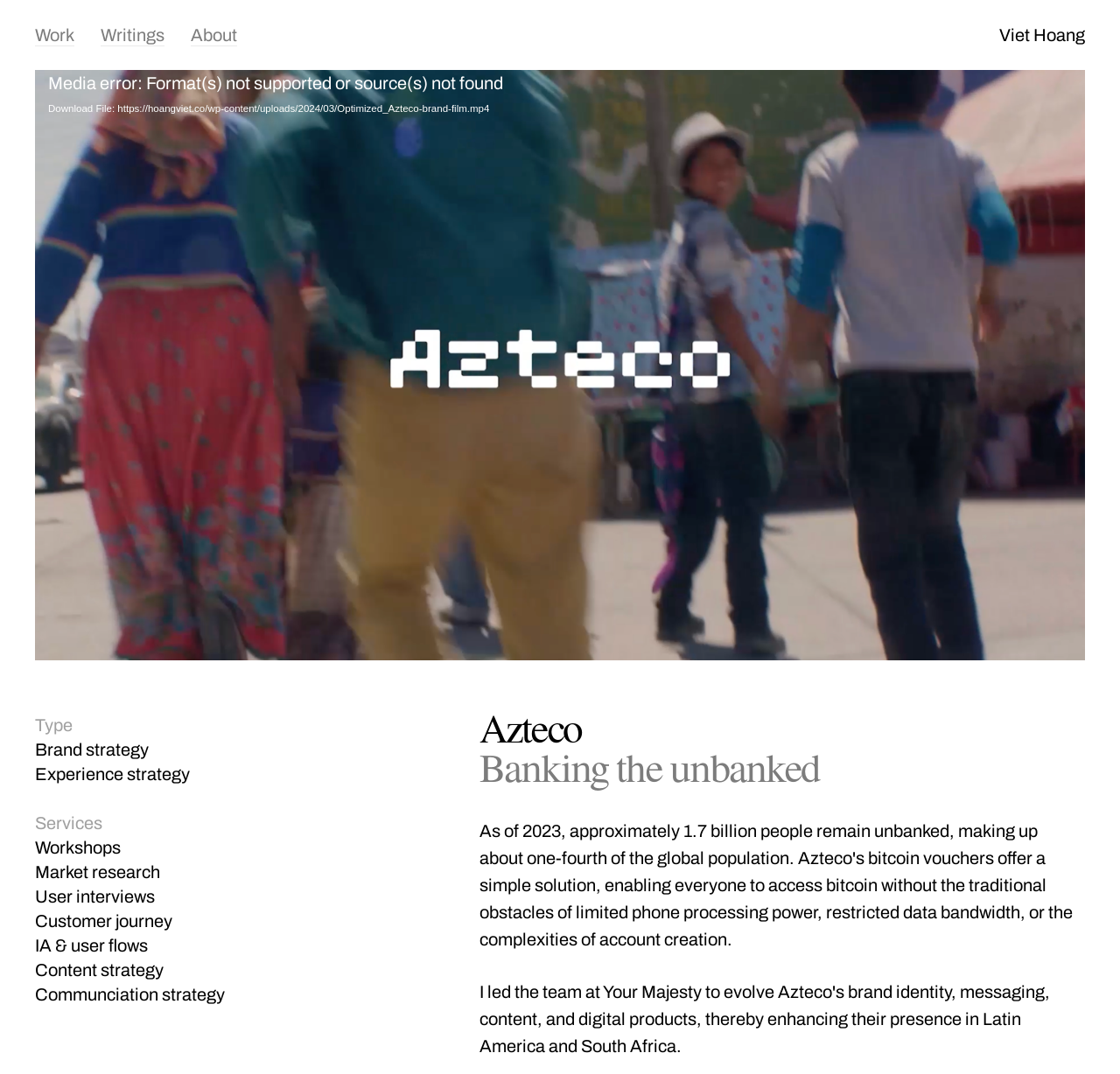What services are offered by the person on the webpage?
Answer the question with as much detail as you can, using the image as a reference.

I looked at the list of services mentioned on the webpage, which includes workshops, market research, user interviews, customer journey, IA & user flows, content strategy, and communication strategy. These services are likely offered by the person, Viet Hoang, based on the context of the webpage.